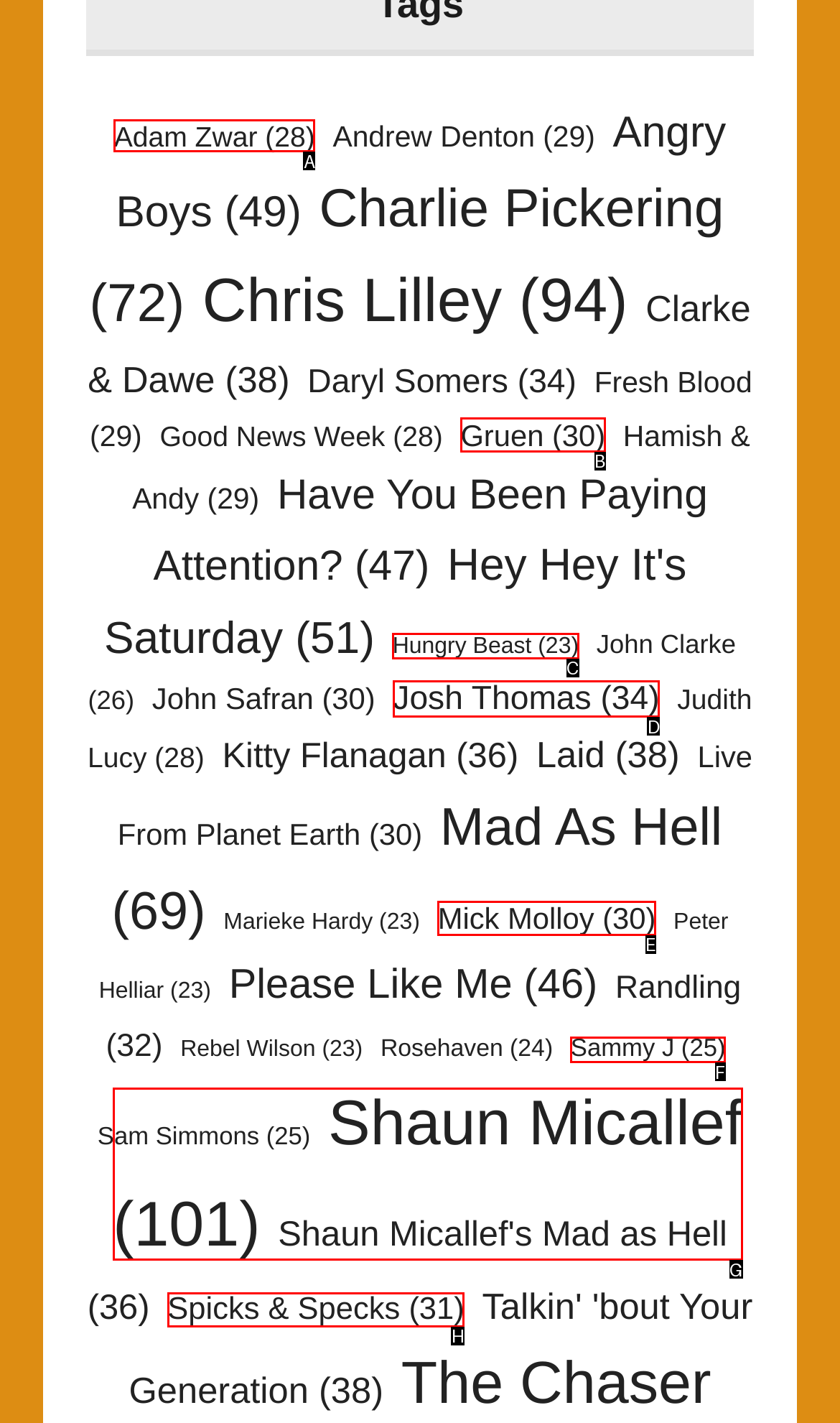Determine which HTML element best fits the description: Spicks & Specks (31)
Answer directly with the letter of the matching option from the available choices.

H